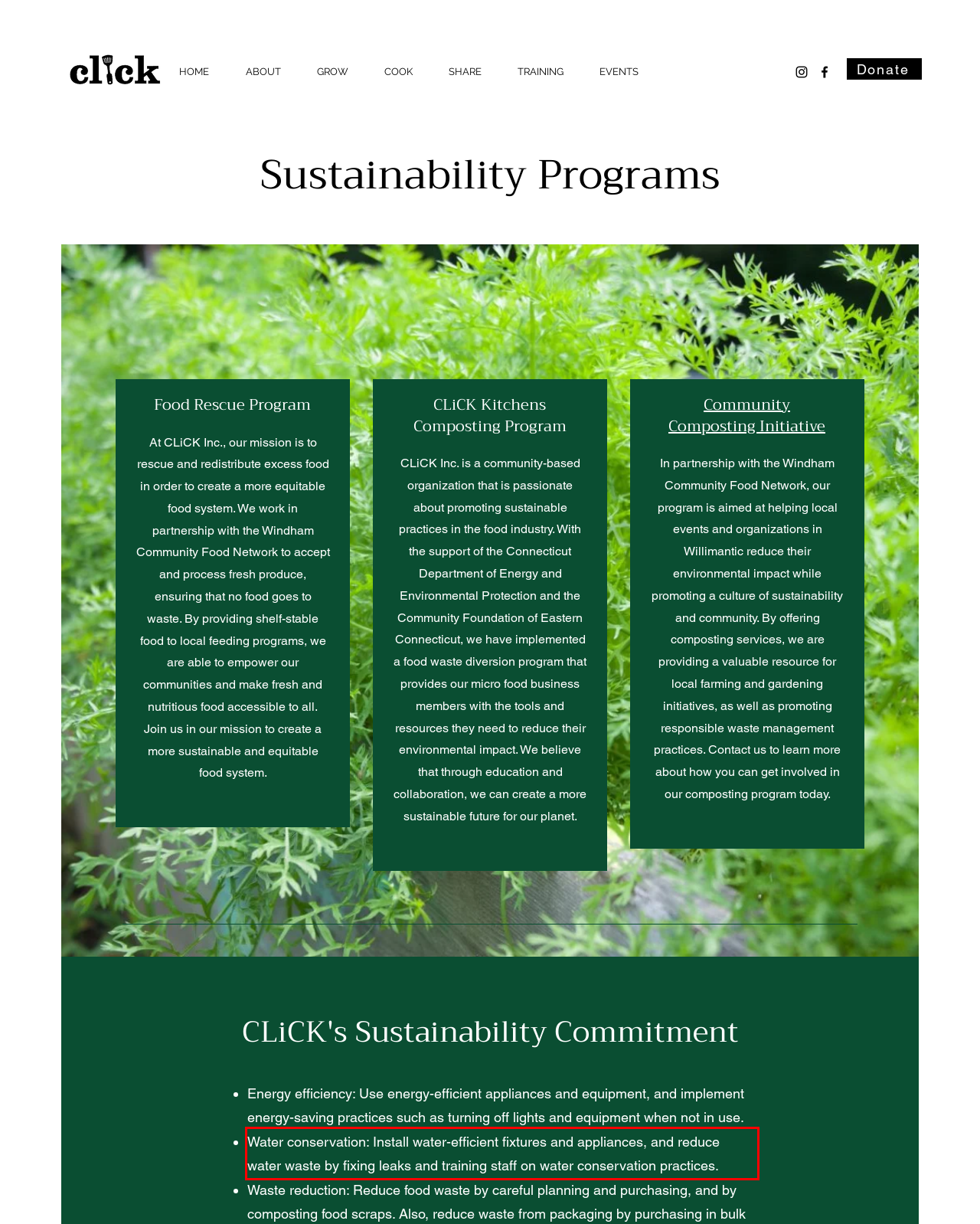Within the screenshot of the webpage, there is a red rectangle. Please recognize and generate the text content inside this red bounding box.

Water conservation: Install water-efficient fixtures and appliances, and reduce water waste by fixing leaks and training staff on water conservation practices.